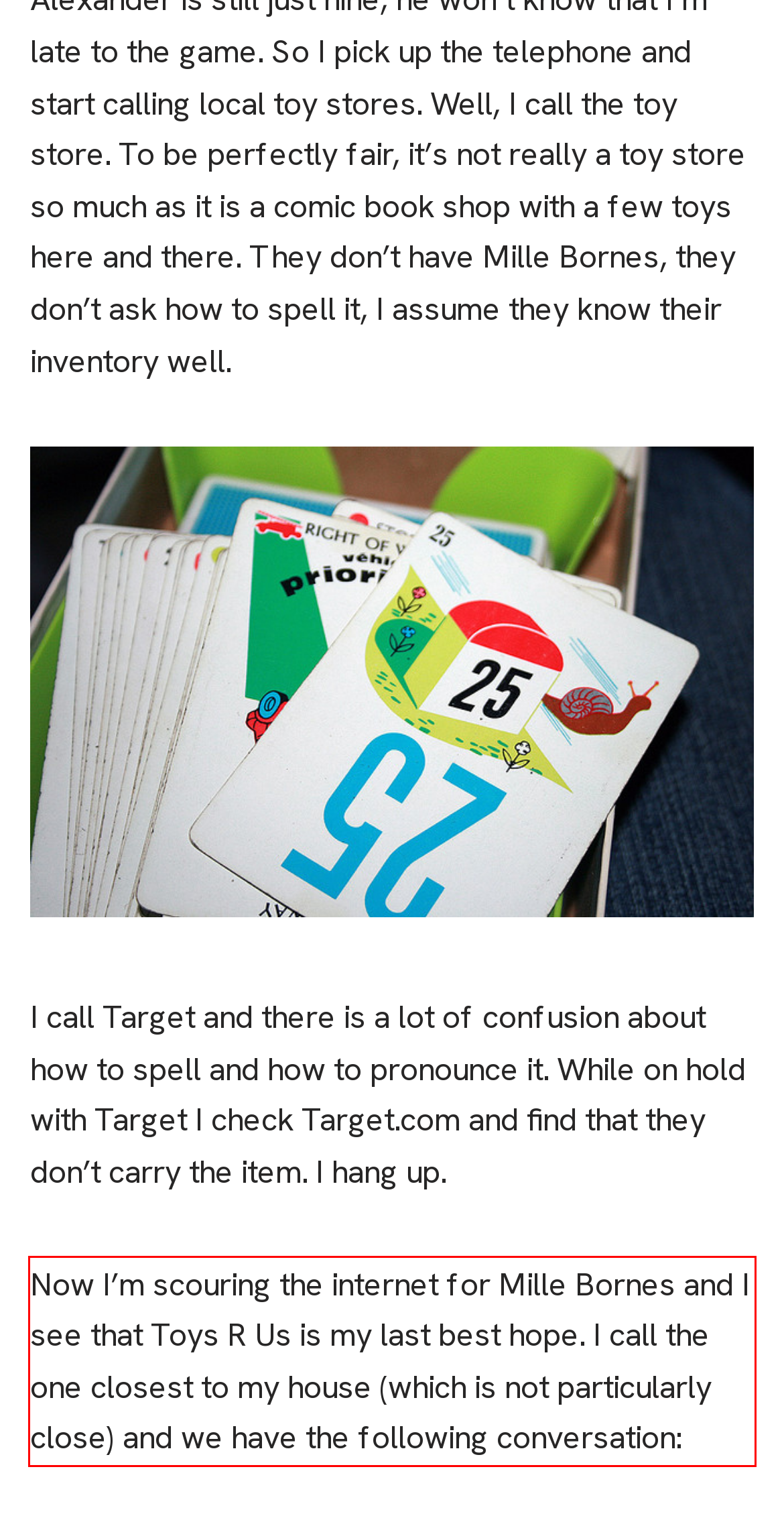You have a screenshot of a webpage, and there is a red bounding box around a UI element. Utilize OCR to extract the text within this red bounding box.

Now I’m scouring the internet for Mille Bornes and I see that Toys R Us is my last best hope. I call the one closest to my house (which is not particularly close) and we have the following conversation: